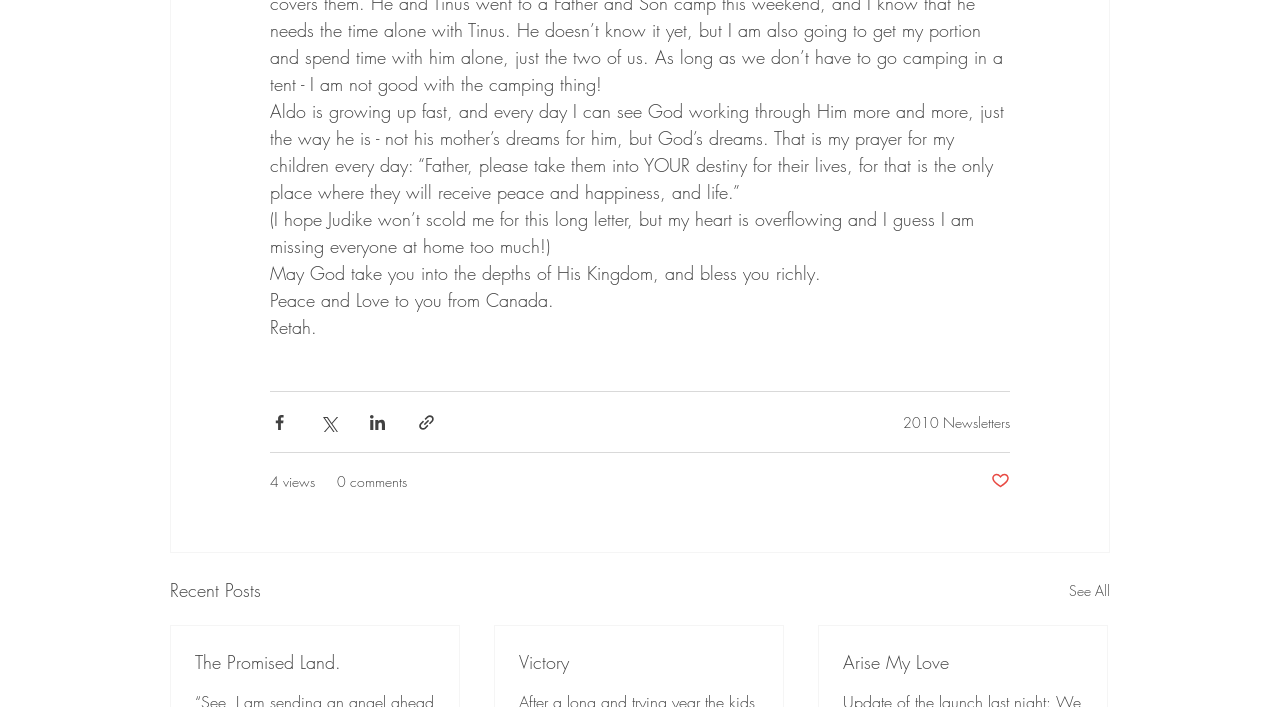Locate the bounding box coordinates of the area where you should click to accomplish the instruction: "Share via Facebook".

[0.211, 0.583, 0.226, 0.61]